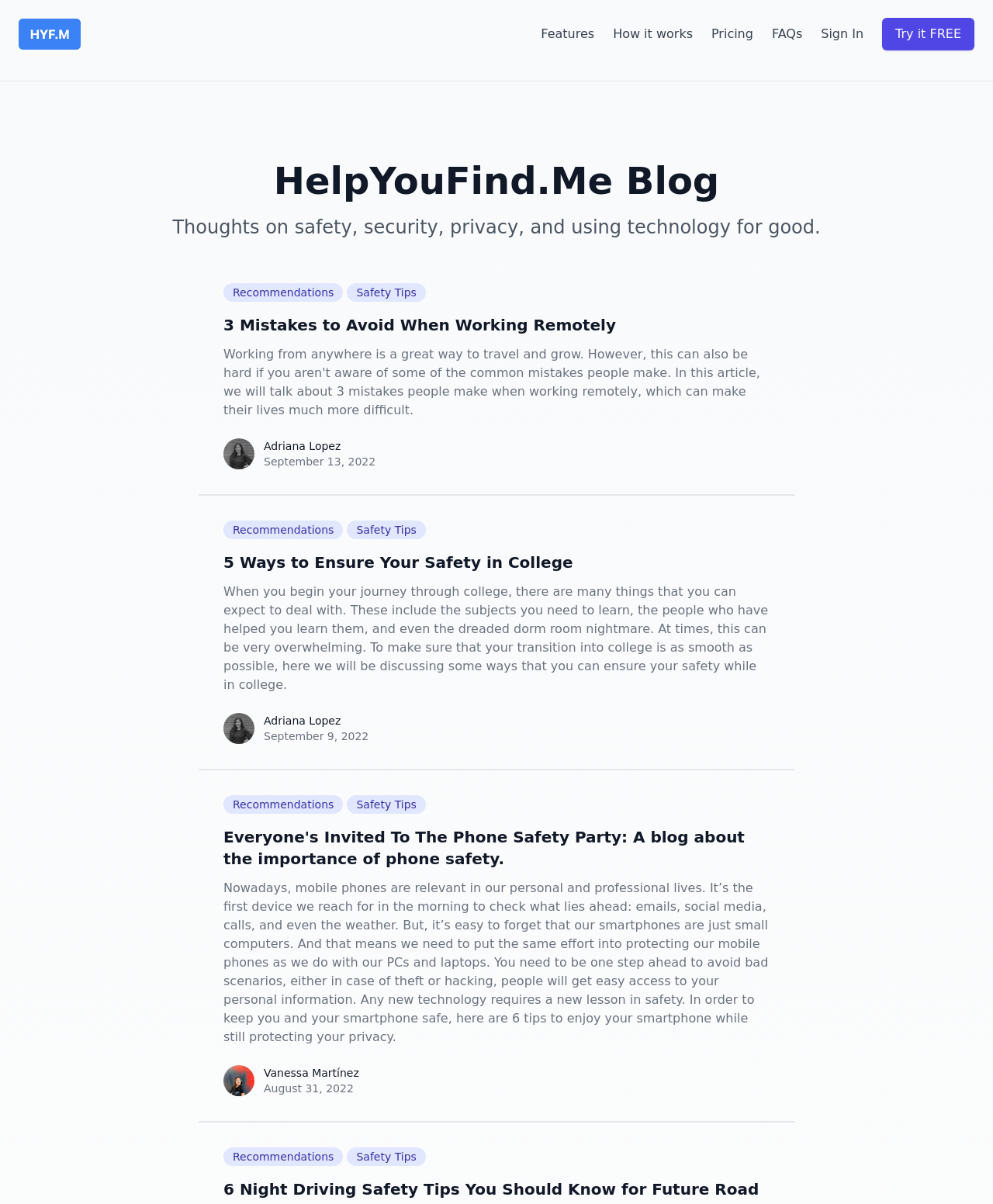Give a one-word or phrase response to the following question: What is the date of the most recent article?

September 13, 2022